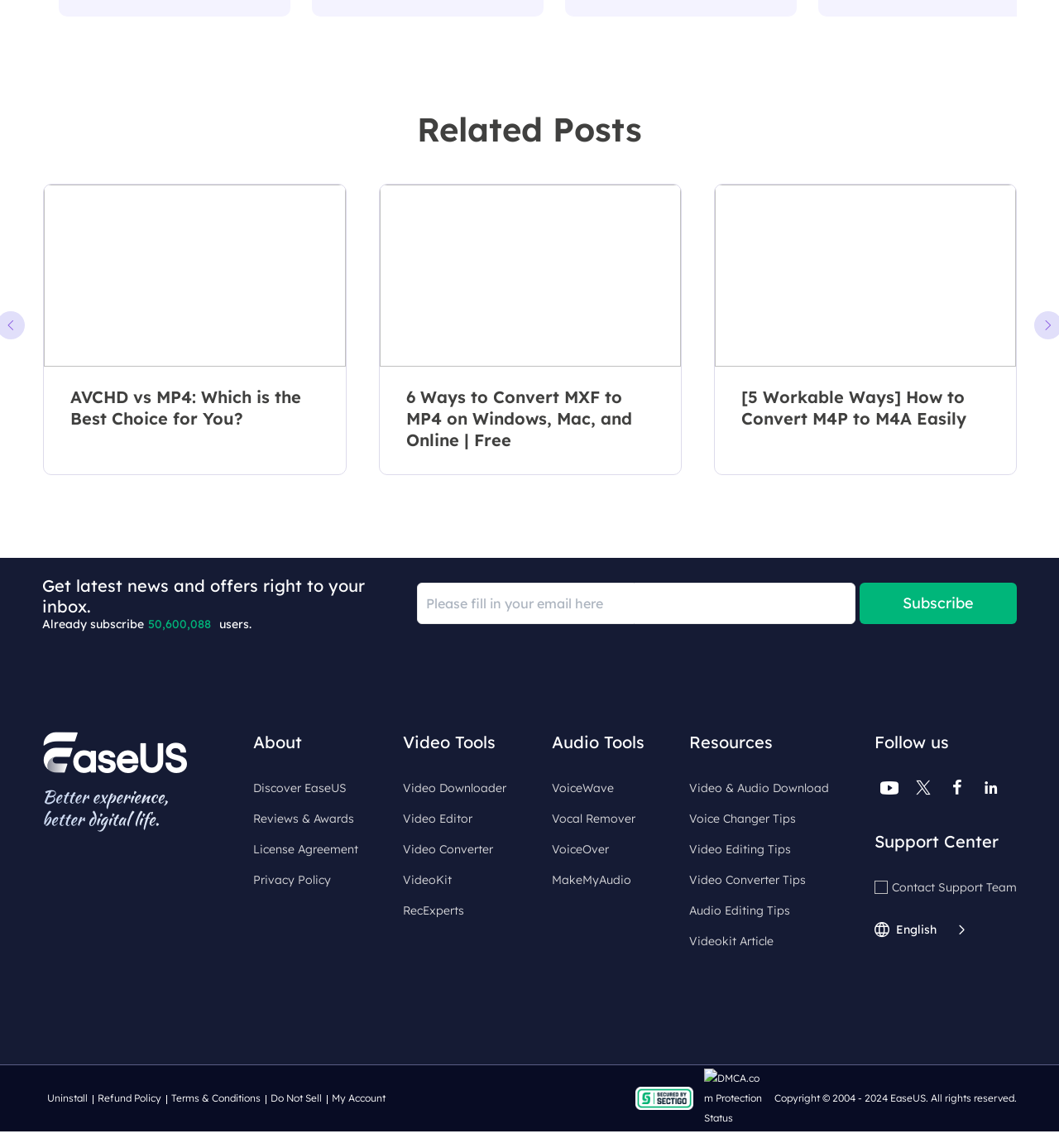Specify the bounding box coordinates for the region that must be clicked to perform the given instruction: "Read the article about AVCHD vs MP4".

[0.041, 0.16, 0.327, 0.414]